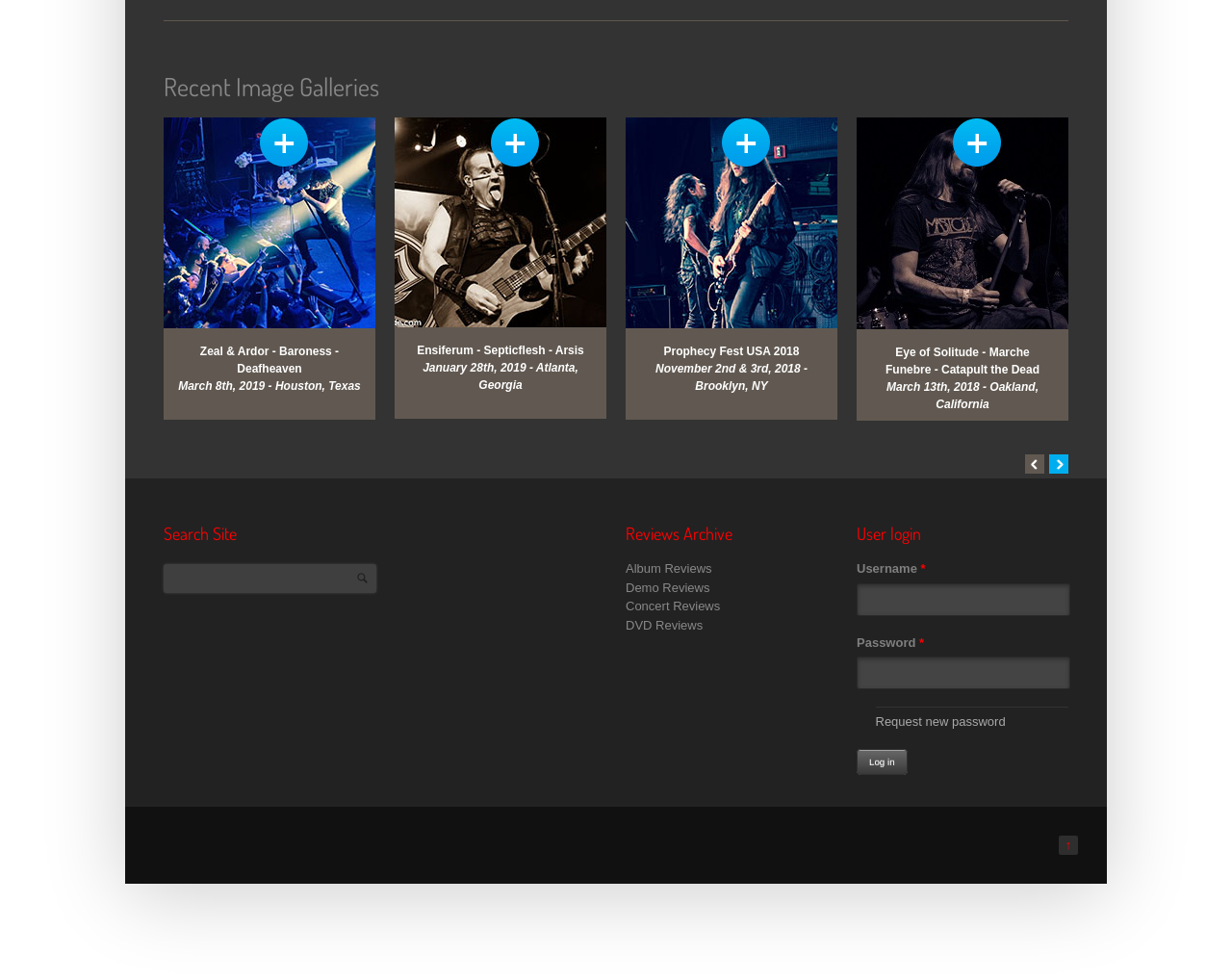How many links are there under 'Reviews Archive'?
Look at the image and respond with a one-word or short phrase answer.

4